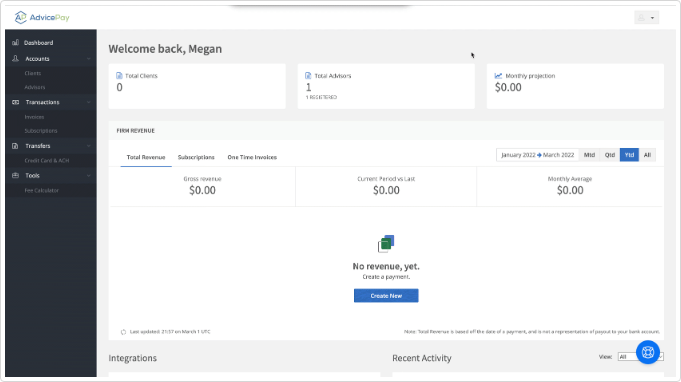Respond to the question below with a single word or phrase:
What is the current total revenue for Megan?

$0.00